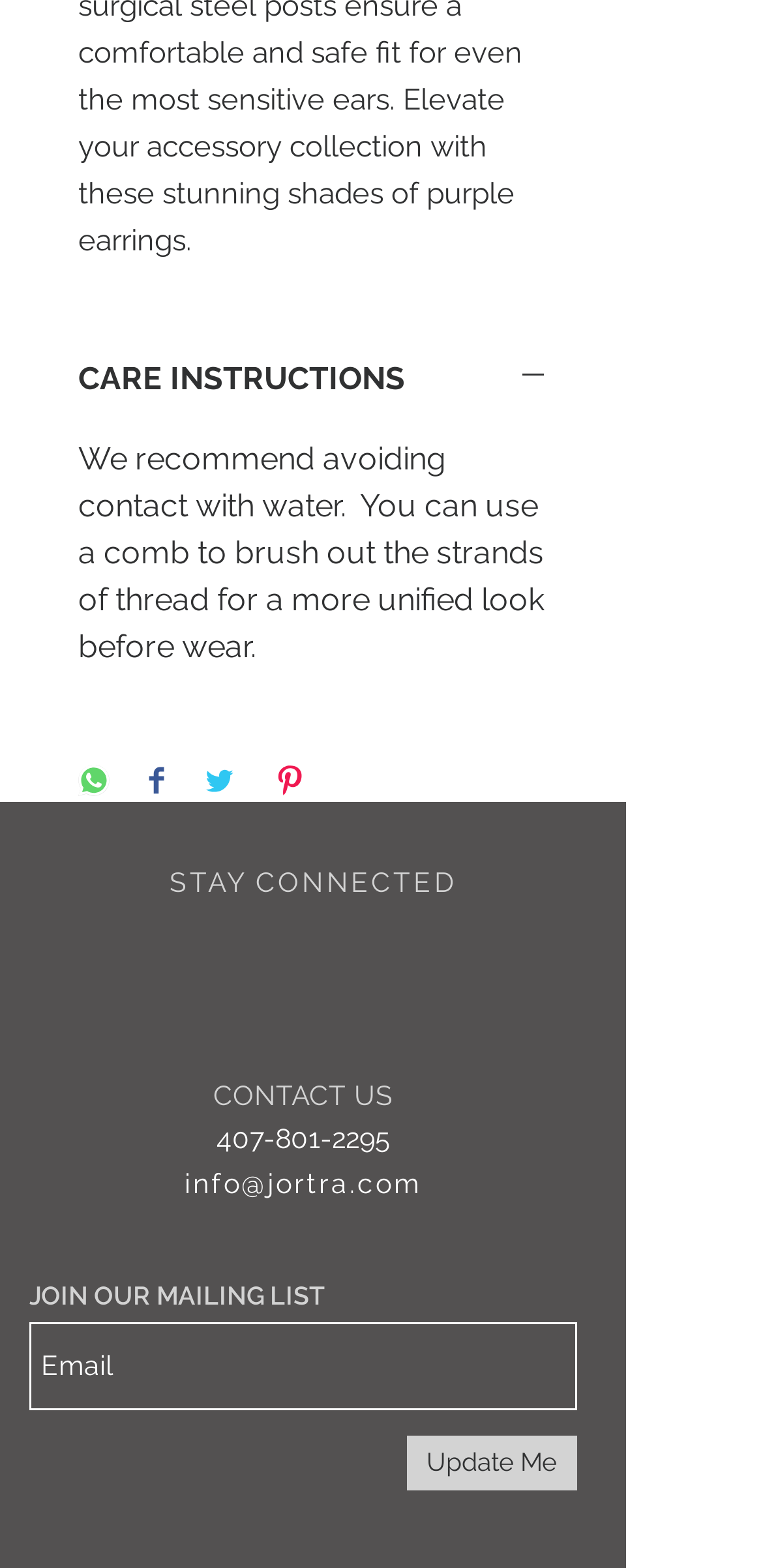Provide a one-word or one-phrase answer to the question:
What is the purpose of the textbox?

Email